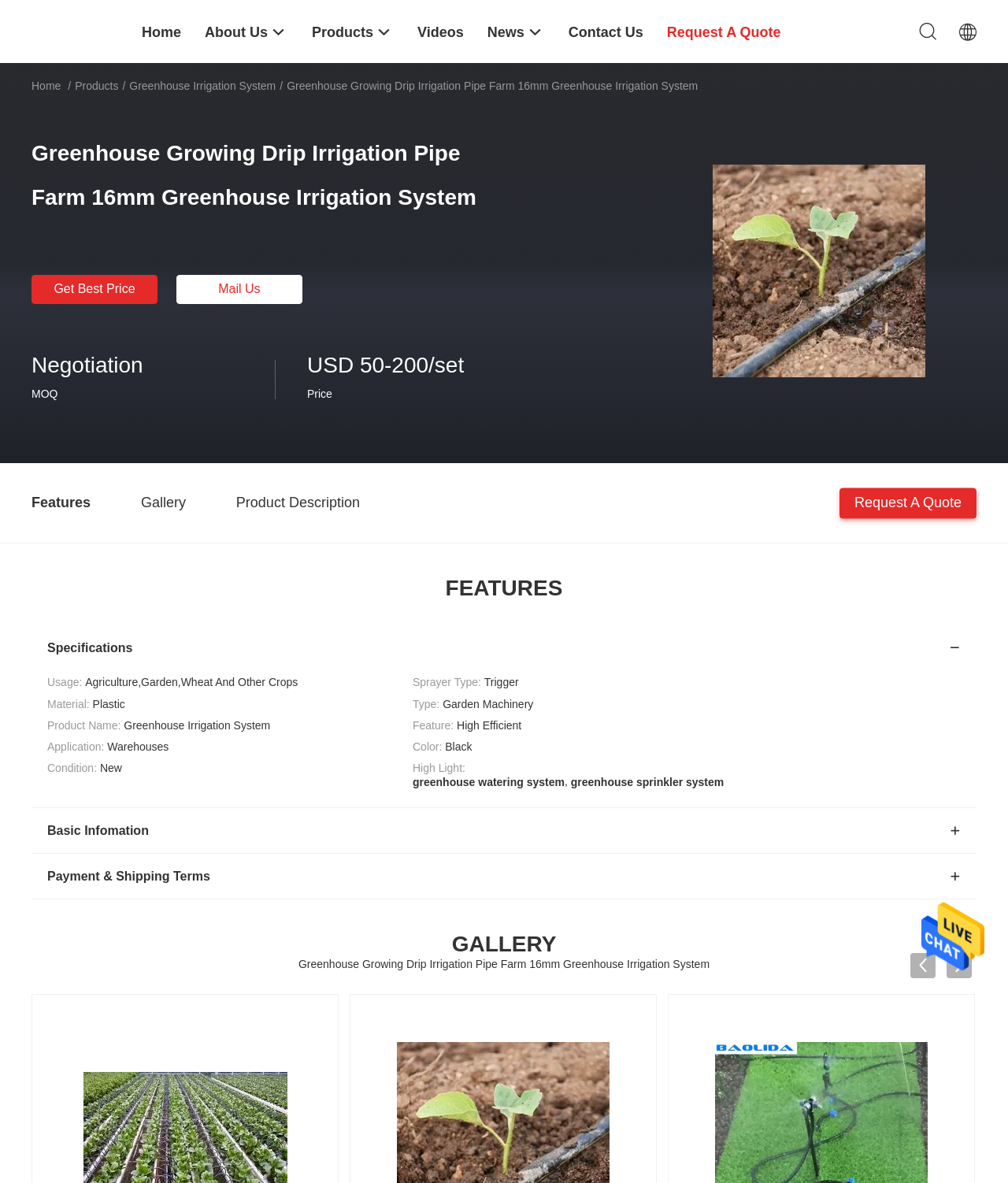Please find the bounding box coordinates of the element that needs to be clicked to perform the following instruction: "Click the 'Greenhouse Growing Drip Irrigation Pipe Farm 16mm Greenhouse Irrigation System' link". The bounding box coordinates should be four float numbers between 0 and 1, represented as [left, top, right, bottom].

[0.707, 0.223, 0.918, 0.233]